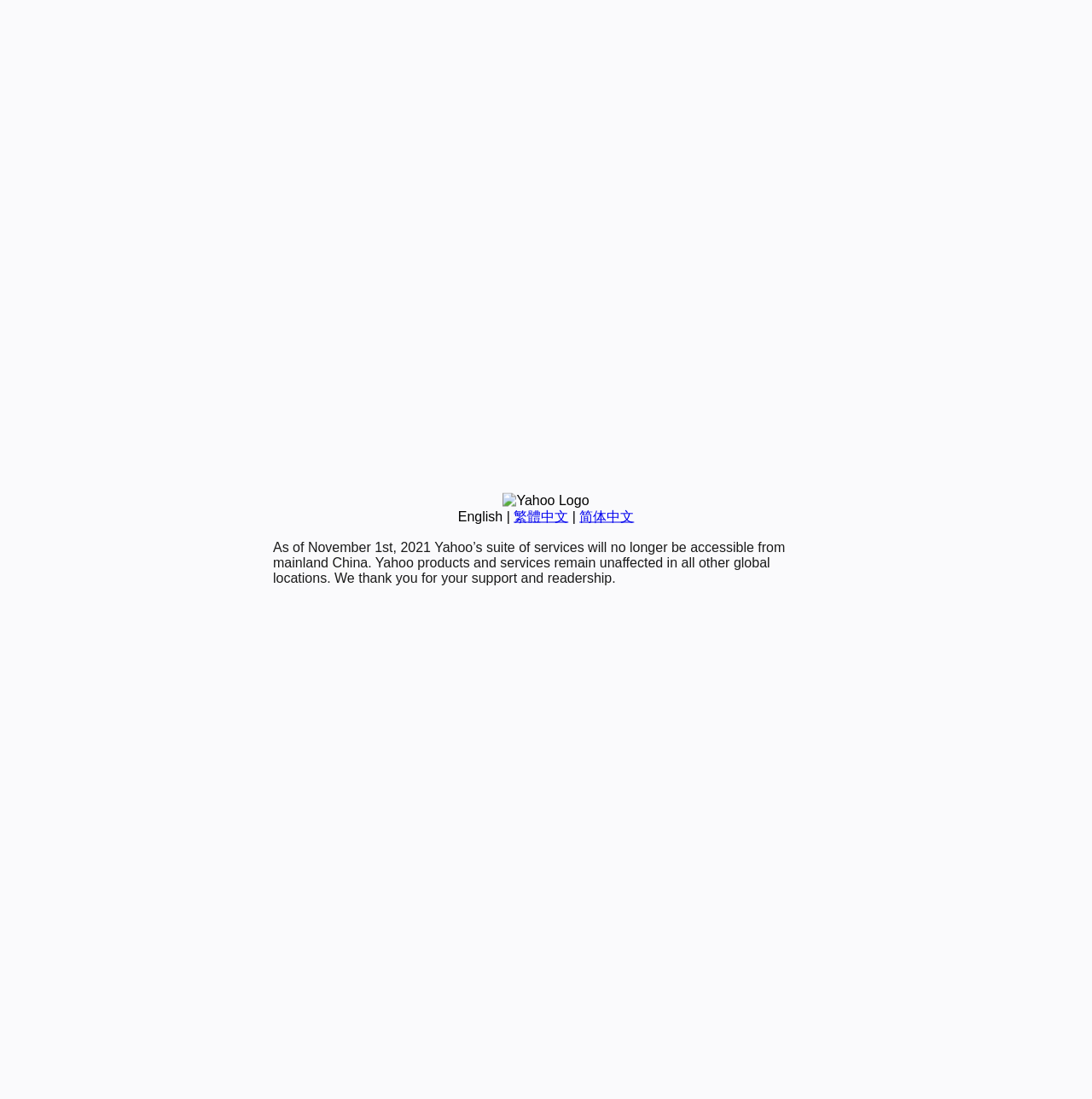Provide the bounding box coordinates of the UI element that matches the description: "繁體中文".

[0.47, 0.463, 0.52, 0.476]